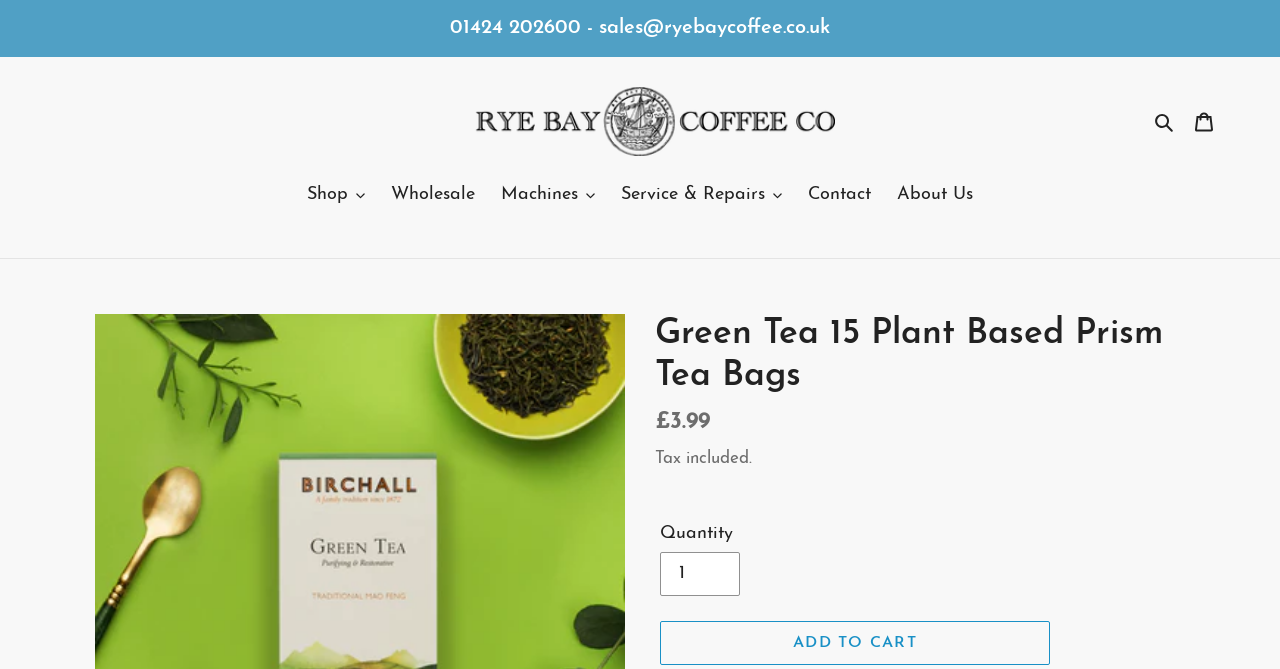Deliver a detailed narrative of the webpage's visual and textual elements.

This webpage is about a product, specifically a box of 15 teabags of Birchall Green Tea, sourced from China. At the top of the page, there is an announcement section with a link to contact information, including a phone number and email address. Below this, there is a layout table with a link to the company's main page, Rye Bay Coffee, which also features an image. To the right of this, there is a search button and a link to the cart.

The main navigation menu is located below, with buttons for "Shop", "Wholesale", "Machines", "Service & Repairs", "Contact", and "About Us". The "Green Tea 15 Plant Based Prism Tea Bags" product page is the main focus of the webpage, with a heading and description list that includes the regular price of £3.99, with tax included. 

Below the product description, there is a section to select the quantity of the product, with a spin button to adjust the quantity, and an "Add to cart" button. The "Add to cart" button is located at the bottom right of the page.